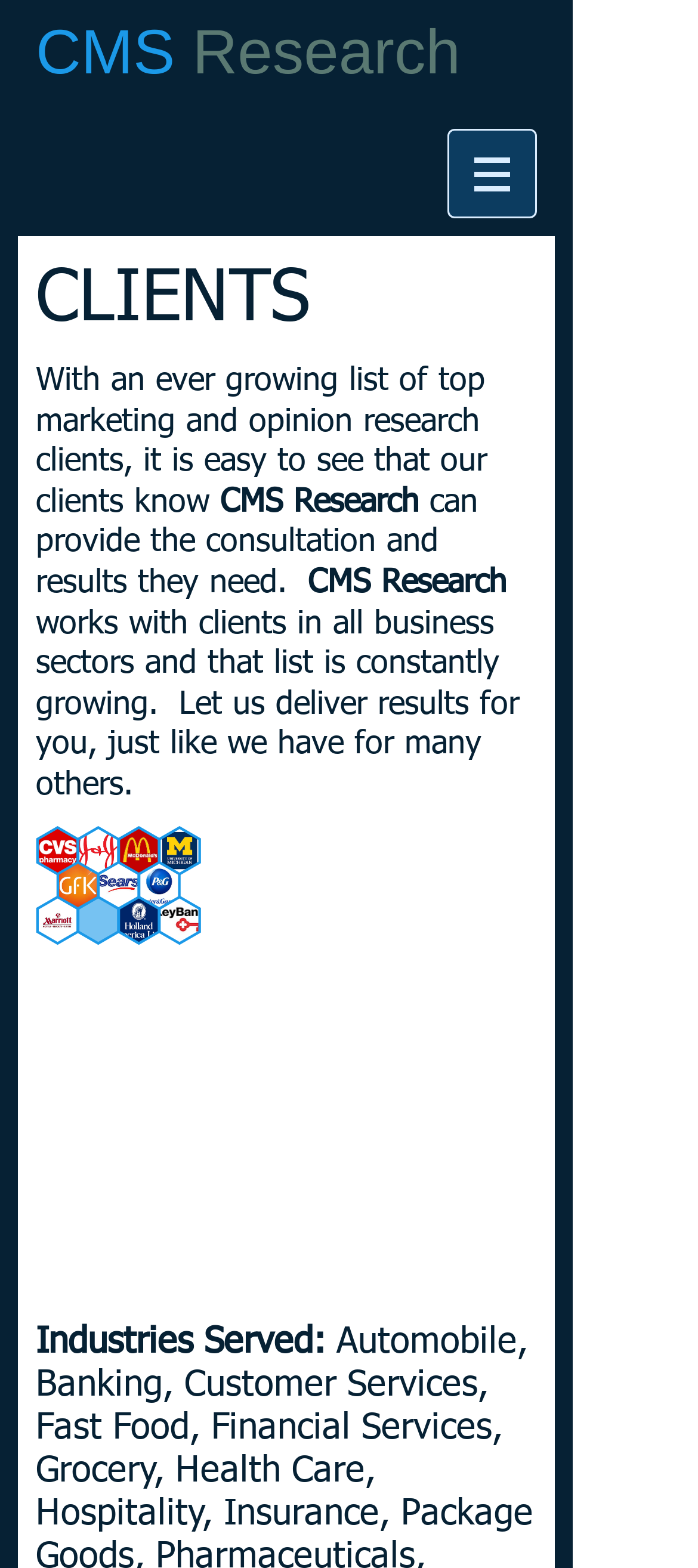Respond with a single word or phrase to the following question: What is the tone of the webpage?

Professional